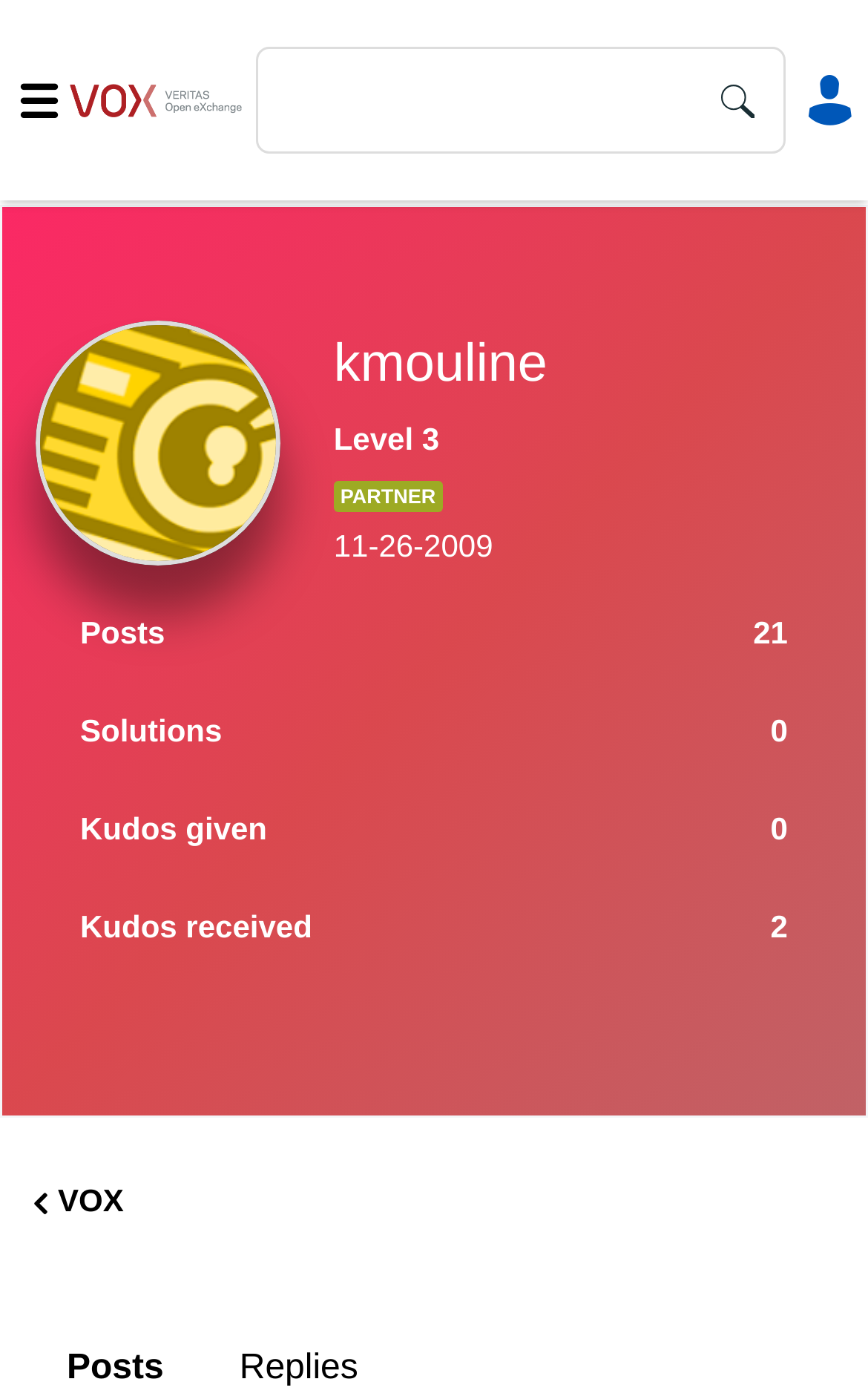What is the name of the user?
From the details in the image, answer the question comprehensively.

The name of the user can be found in the image element with the text 'kmouline' which is located at the top left of the webpage.